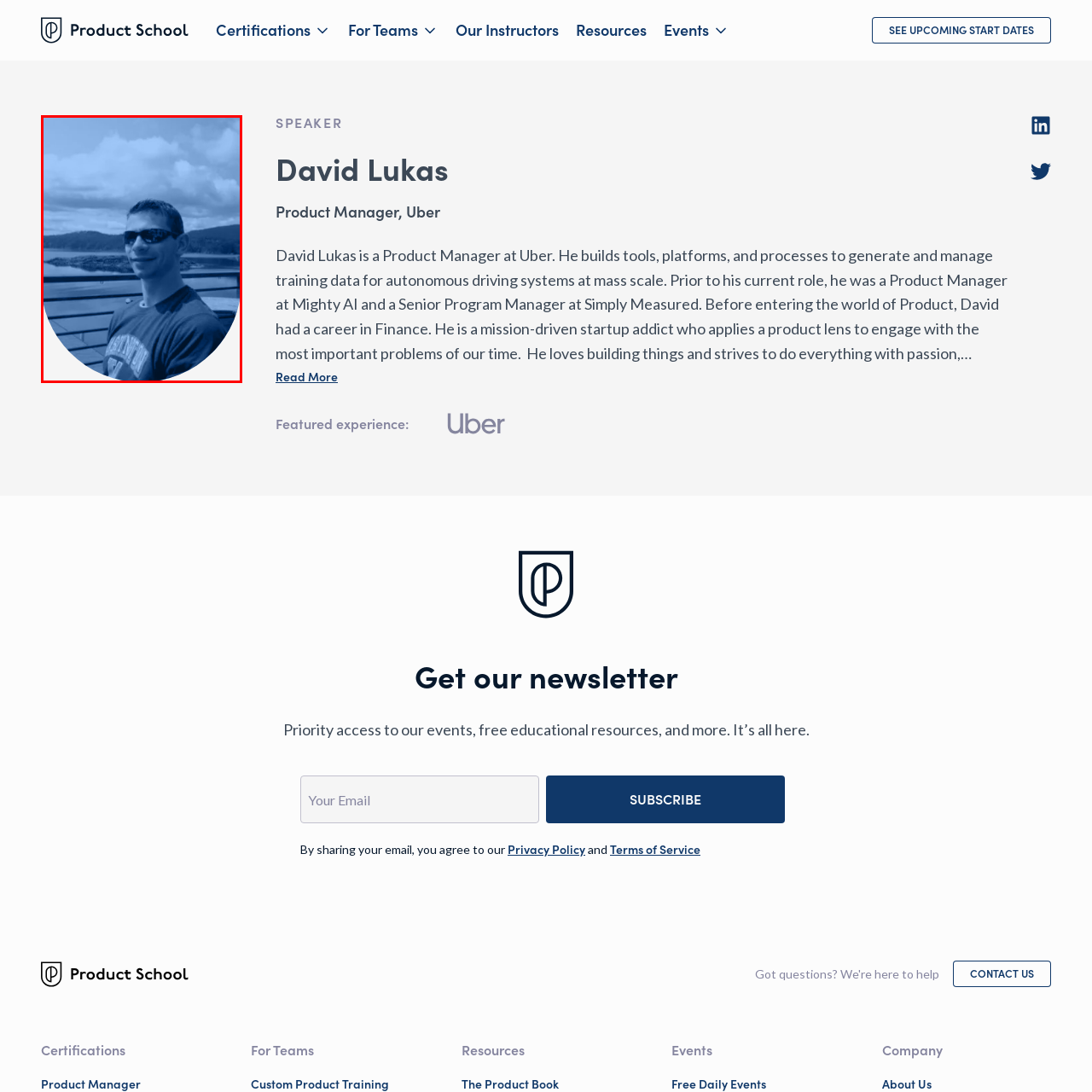Focus on the area marked by the red box, What is the weather condition in the background? 
Answer briefly using a single word or phrase.

Partly cloudy